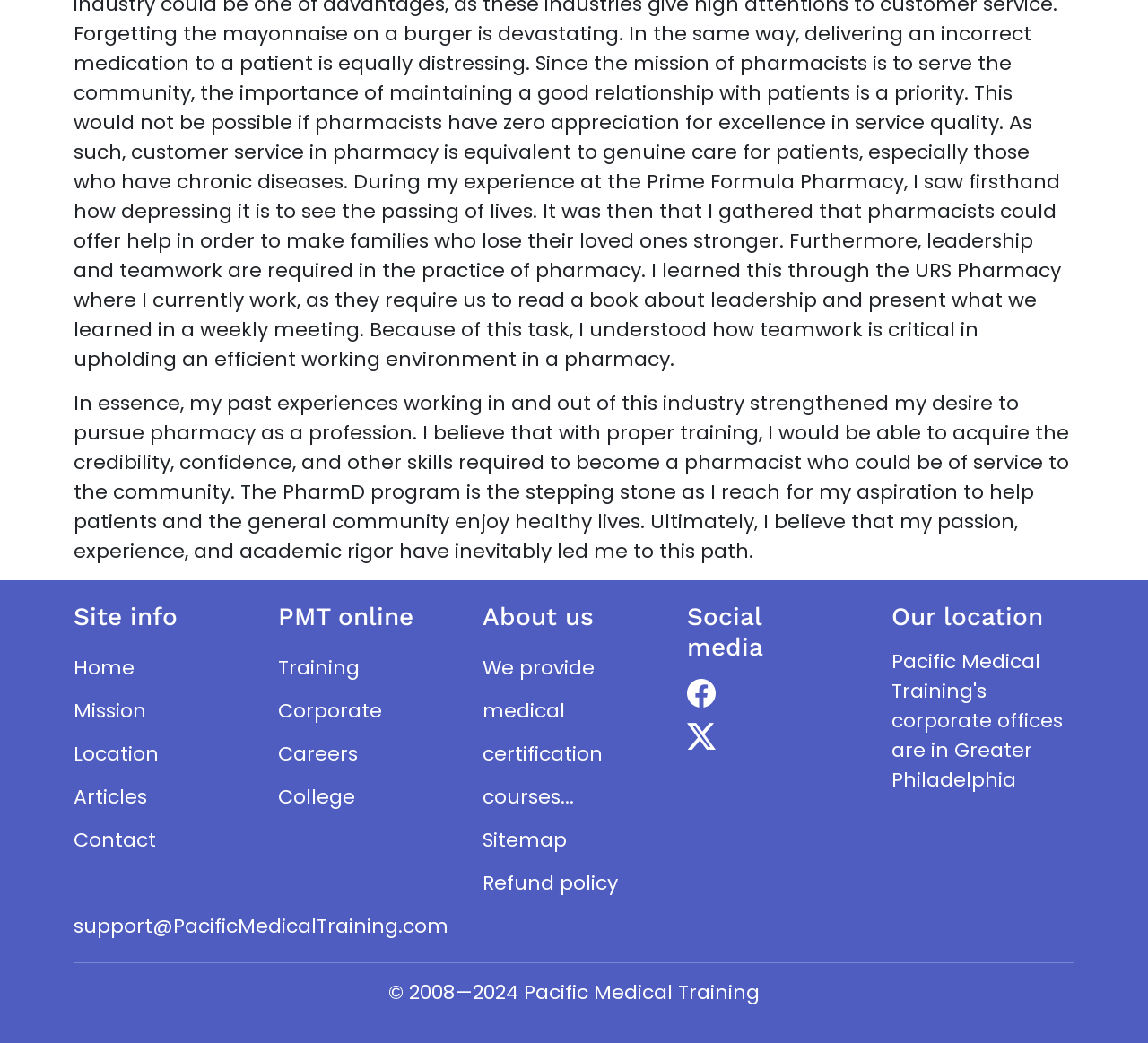Identify the bounding box coordinates of the region I need to click to complete this instruction: "Contact us".

[0.064, 0.792, 0.136, 0.818]